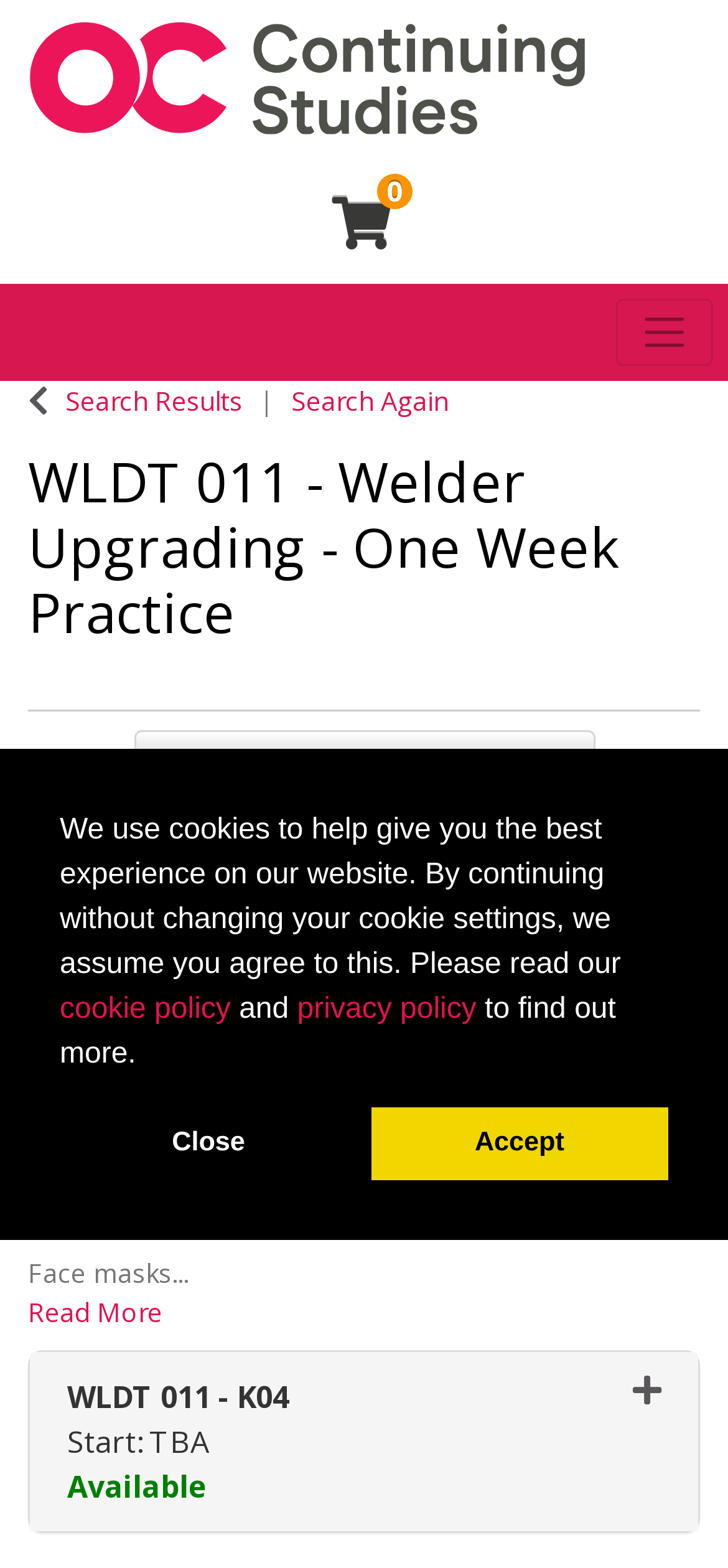What is the purpose of the course?
Using the image, provide a detailed and thorough answer to the question.

The purpose of the course can be inferred from the course description, which mentions 'Max of 1 week of booth rental for practicing any process that Welder requires doing.' This suggests that the course is intended for welders to practice and upgrade their skills.